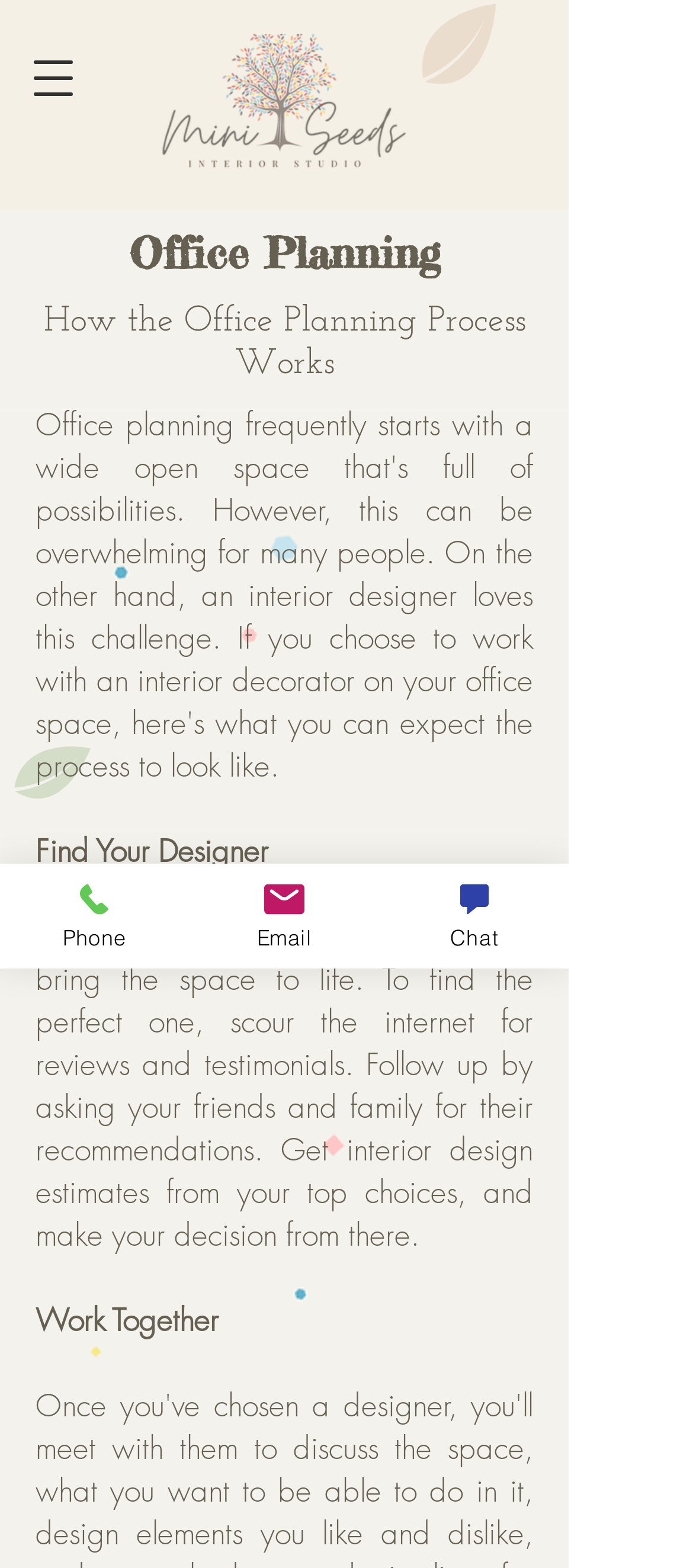What is the second heading on the page?
Answer the question with as much detail as you can, using the image as a reference.

The second heading on the page can be found in the element with bounding box coordinates [0.051, 0.192, 0.769, 0.246]. This element is a heading element with the text 'How the Office Planning Process Works'.